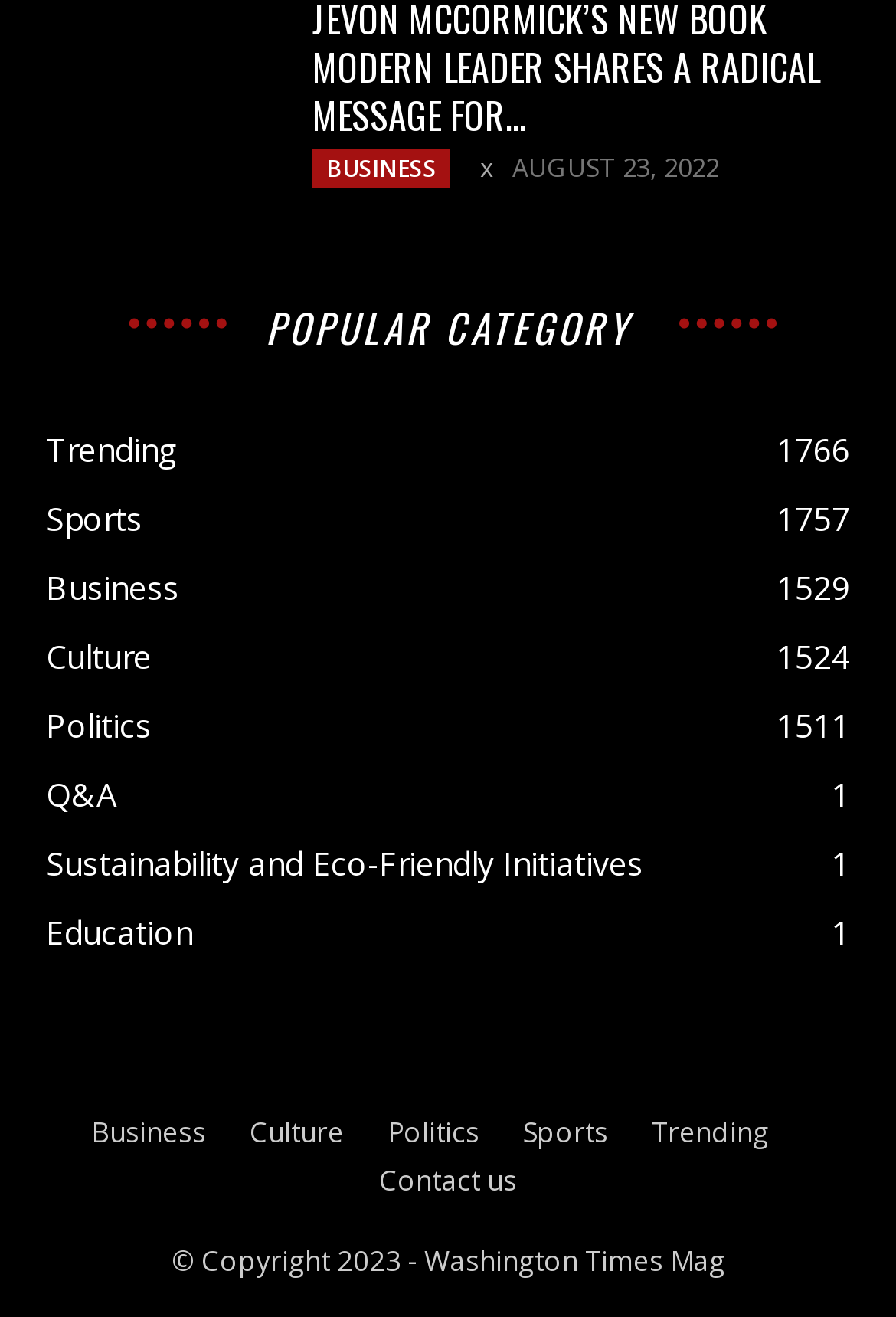Could you locate the bounding box coordinates for the section that should be clicked to accomplish this task: "Contact us through email".

None